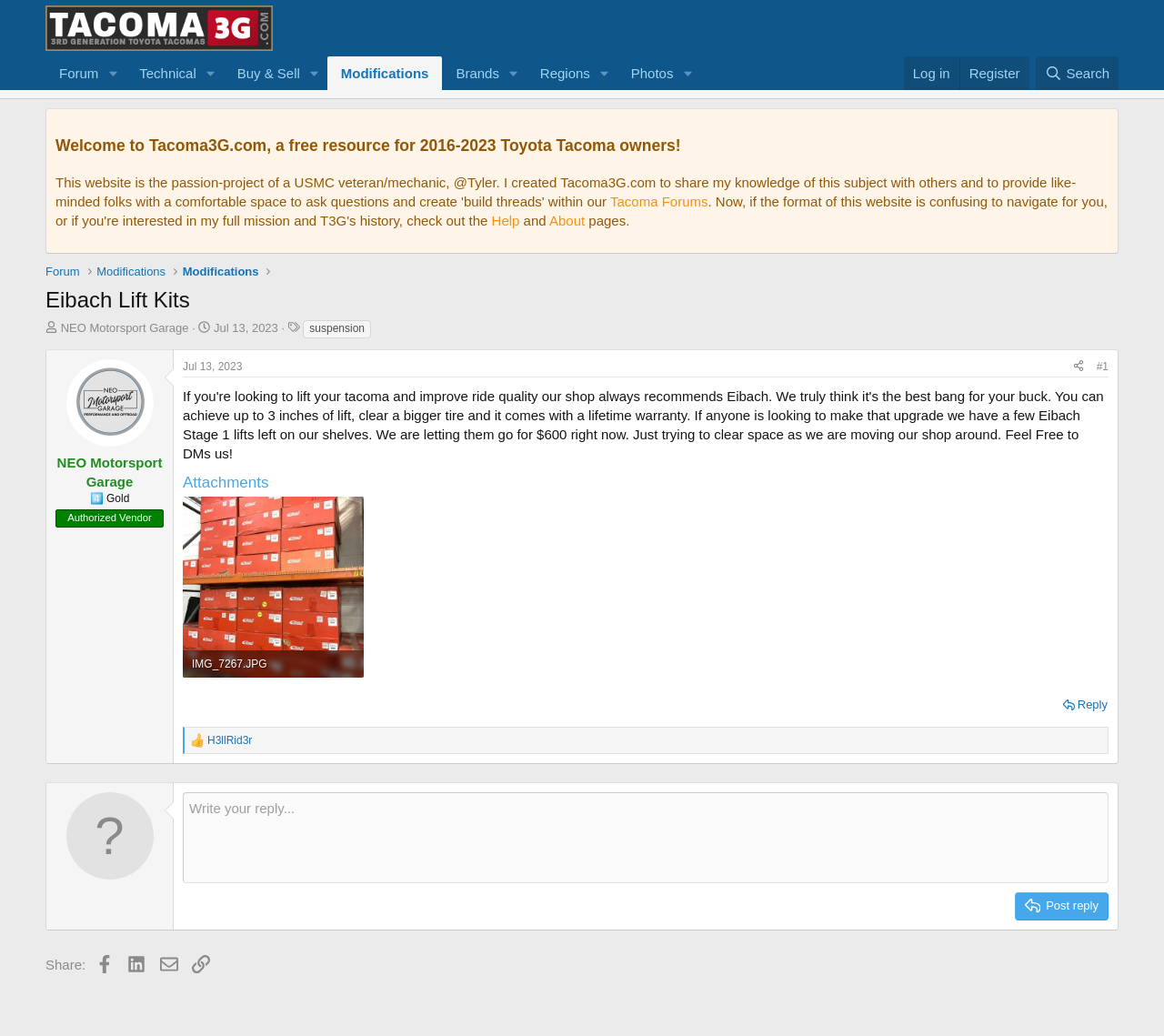Find the bounding box coordinates of the element I should click to carry out the following instruction: "Click on the 'Post reply' button".

[0.872, 0.862, 0.952, 0.888]